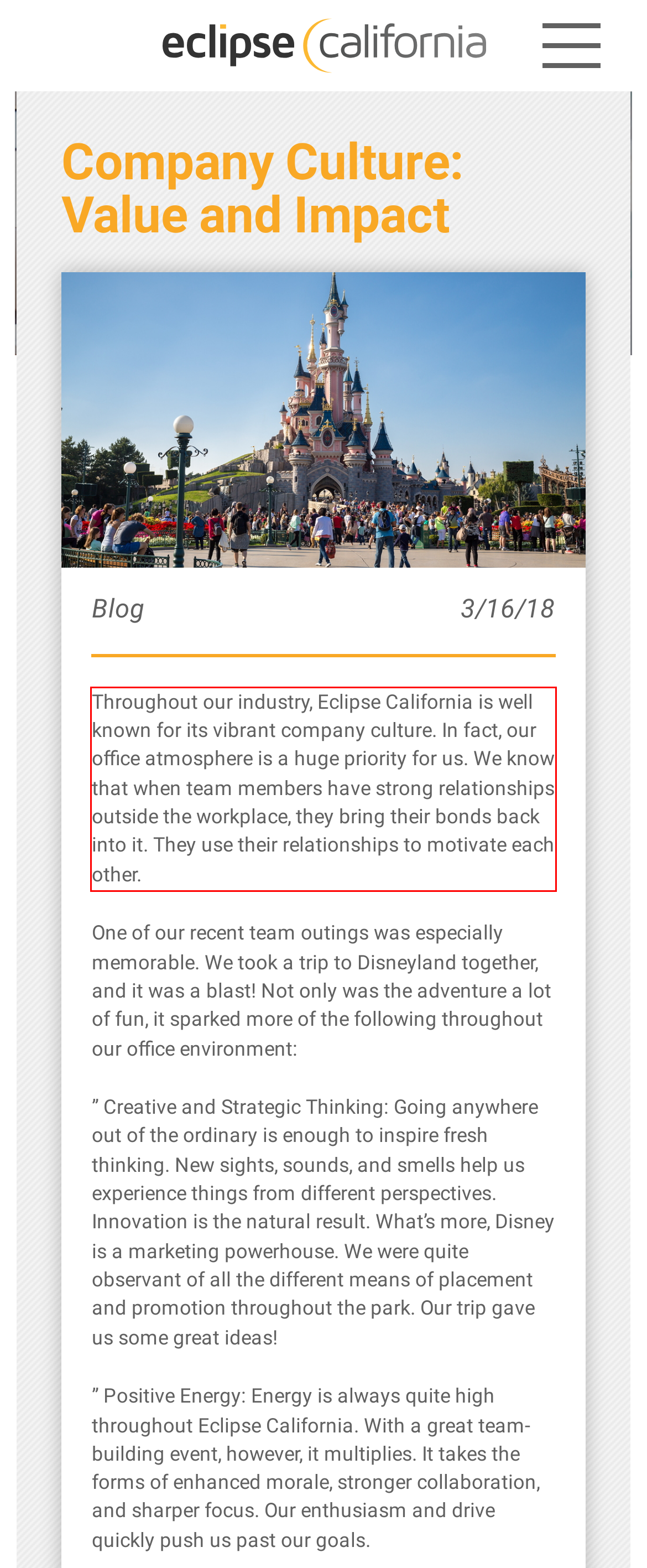Identify the red bounding box in the webpage screenshot and perform OCR to generate the text content enclosed.

Throughout our industry, Eclipse California is well known for its vibrant company culture. In fact, our office atmosphere is a huge priority for us. We know that when team members have strong relationships outside the workplace, they bring their bonds back into it. They use their relationships to motivate each other.